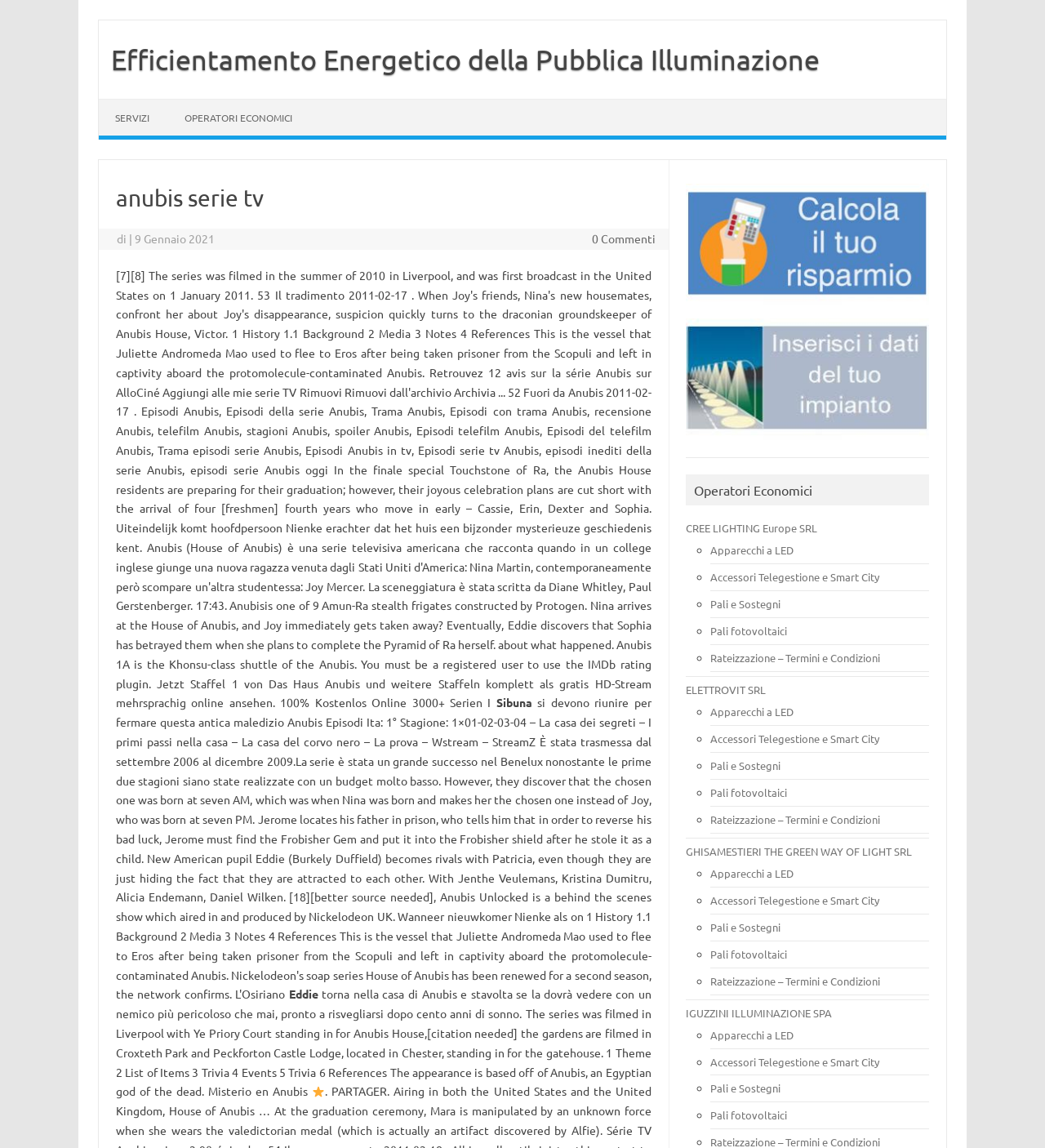Please find and report the primary heading text from the webpage.

anubis serie tv